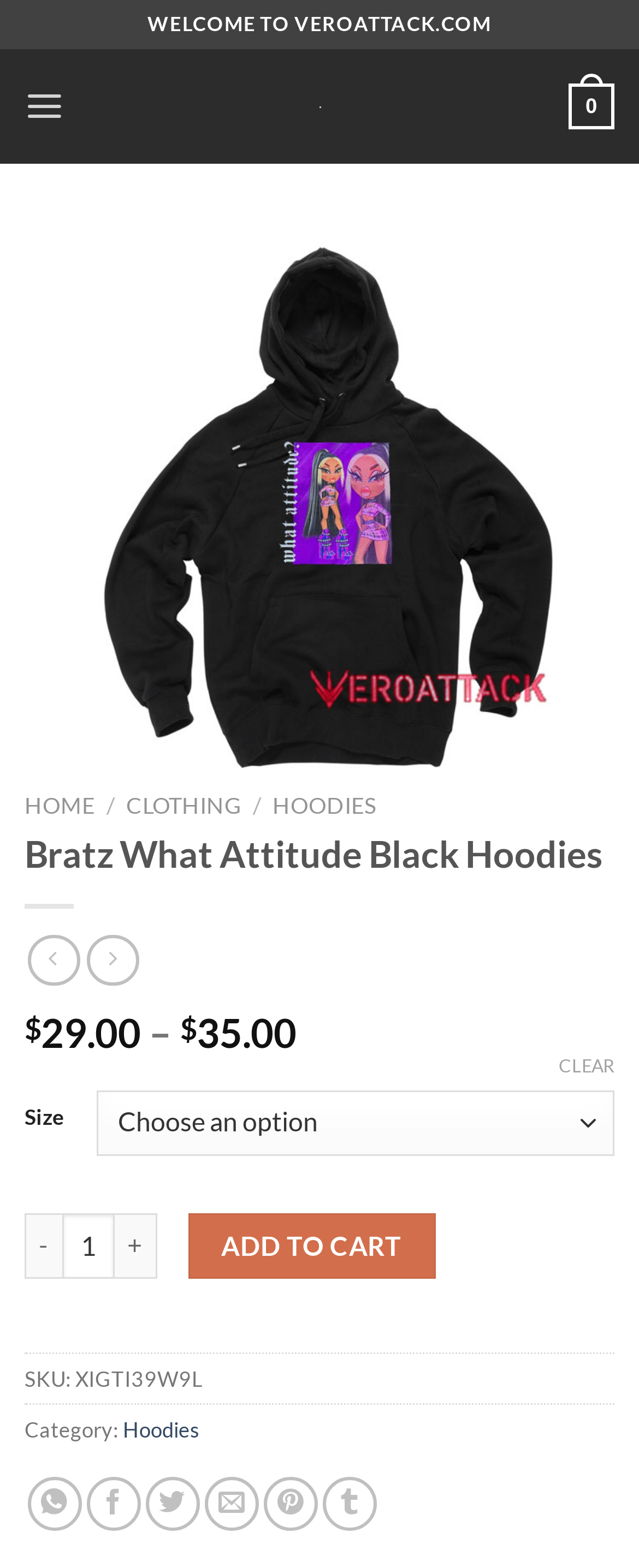Find and indicate the bounding box coordinates of the region you should select to follow the given instruction: "Click the 'ADD TO CART' button".

[0.295, 0.773, 0.681, 0.816]